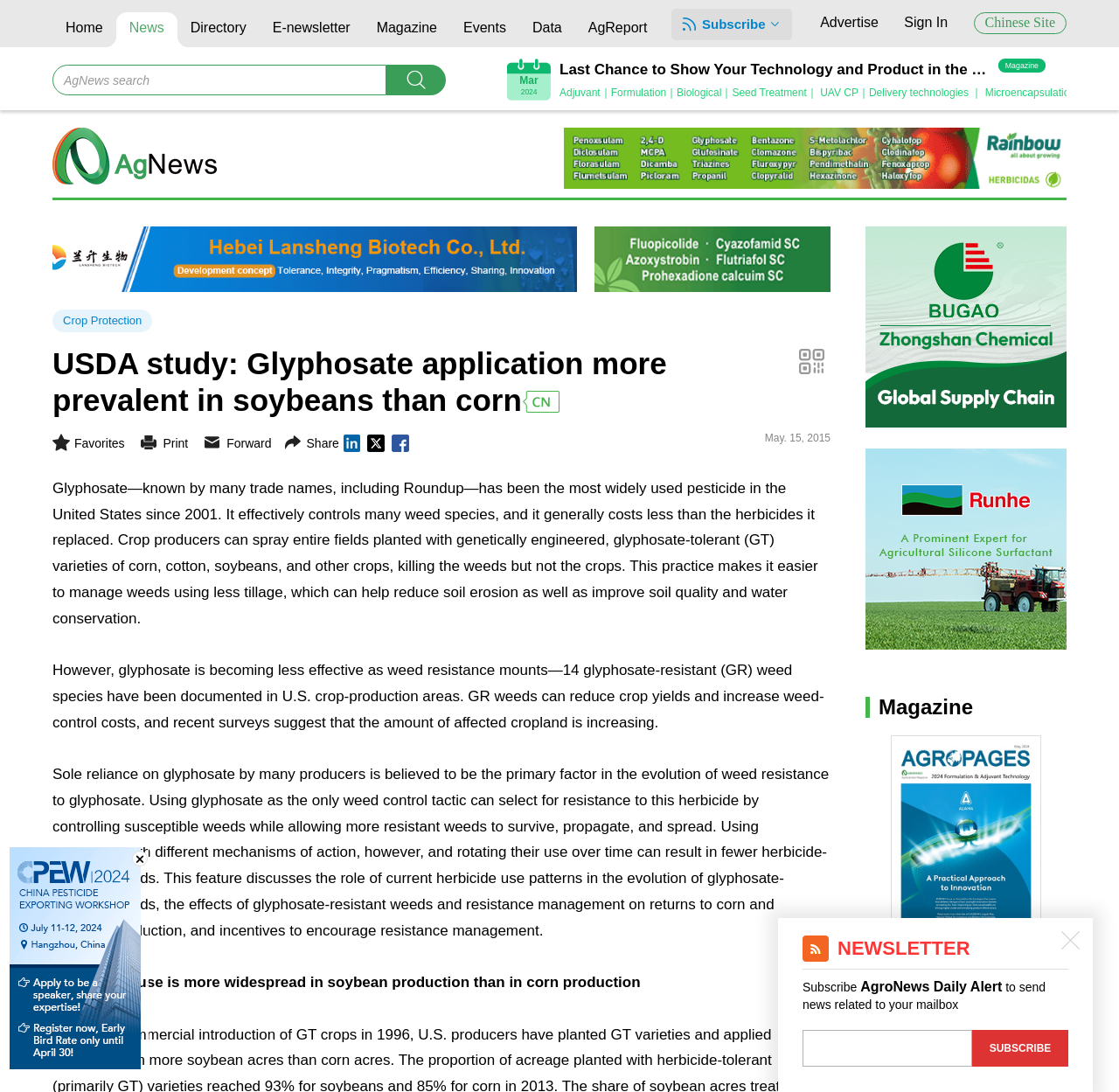What is the event mentioned in the heading 'BioEx 2024 successfully held: Biological innovation leading the way towards sustainable agriculture Event'?
Using the screenshot, give a one-word or short phrase answer.

BioEx 2024